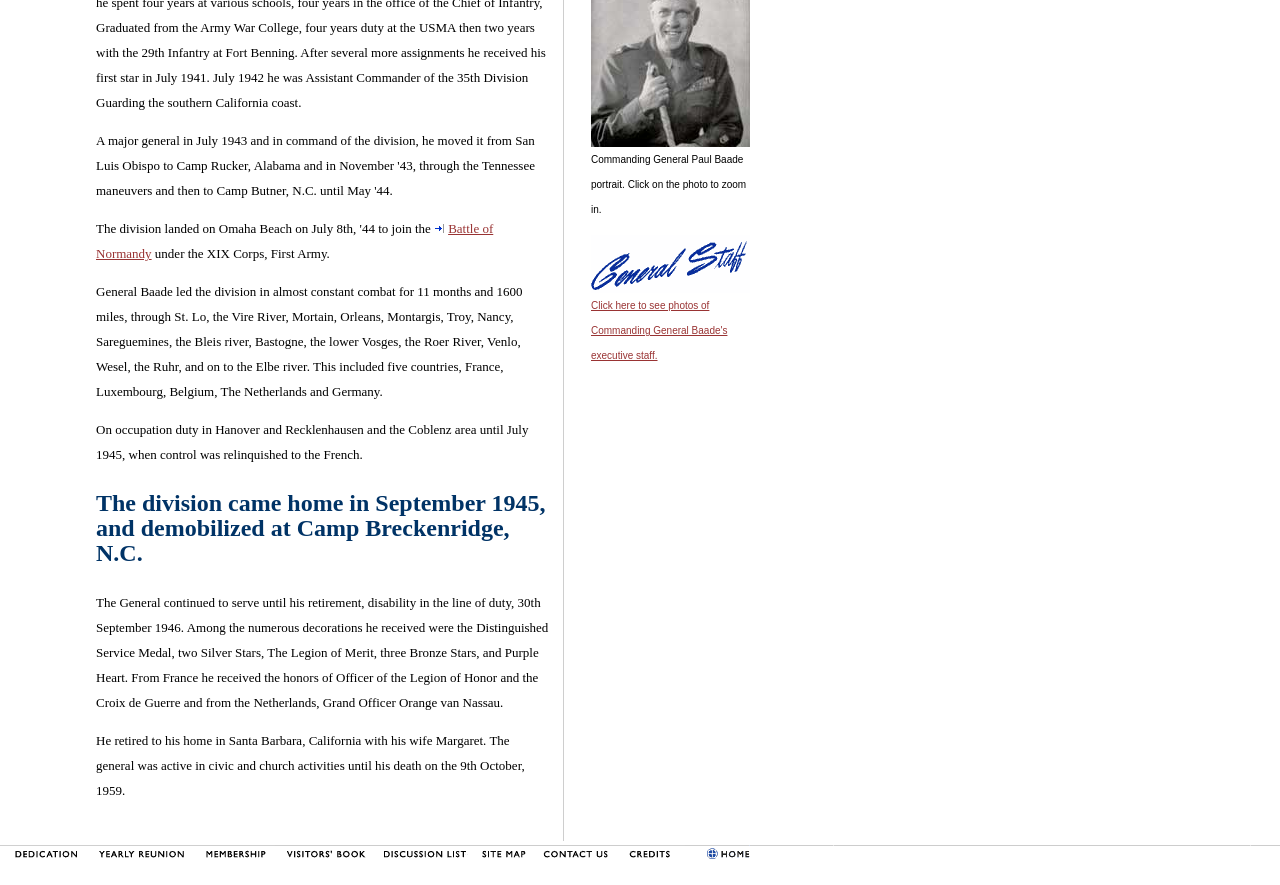Locate the bounding box coordinates of the UI element described by: "alt="Home" name="Image23"". Provide the coordinates as four float numbers between 0 and 1, formatted as [left, top, right, bottom].

[0.535, 0.964, 0.586, 0.983]